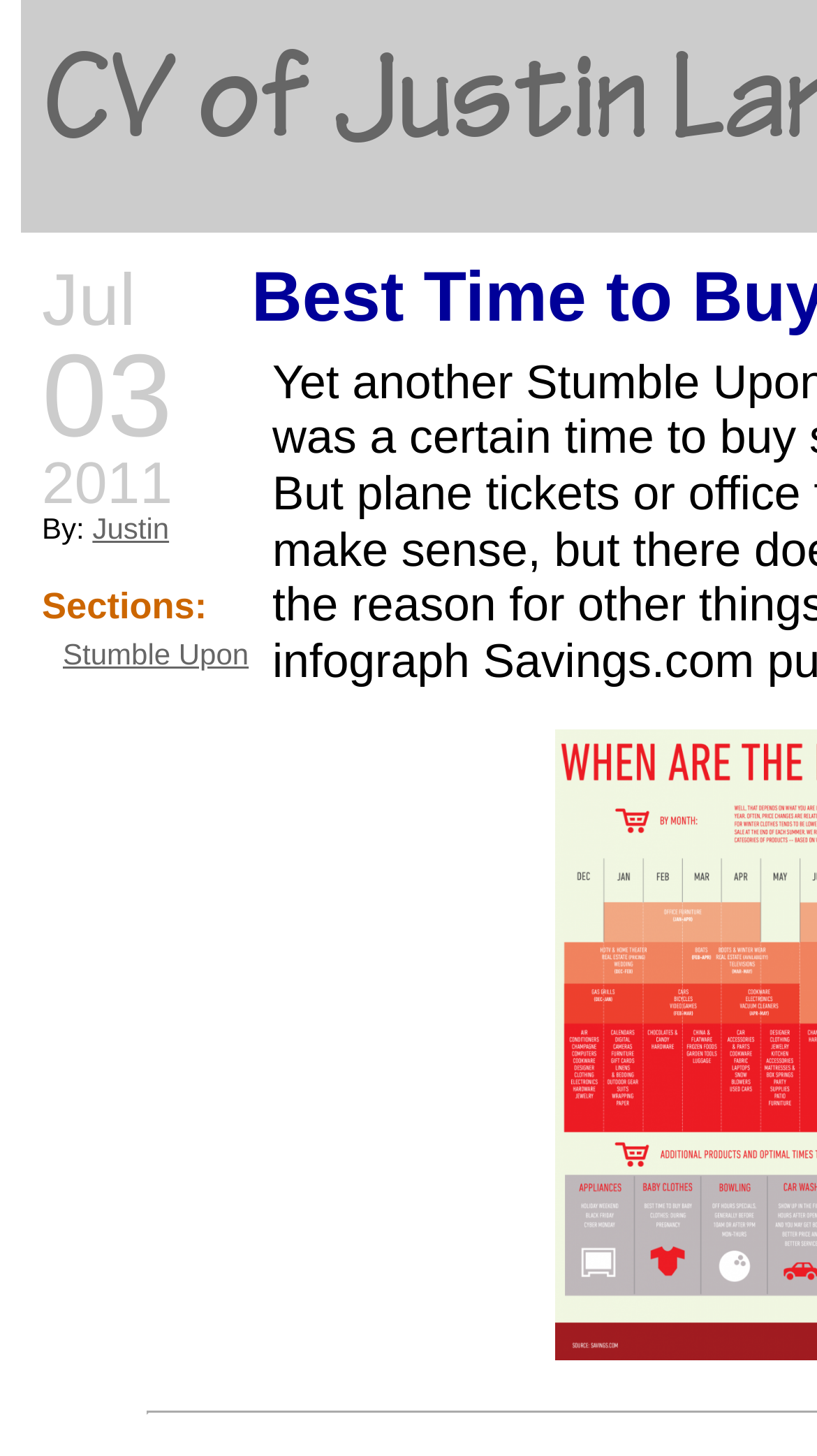Determine the main heading text of the webpage.

CV of Justin Lang